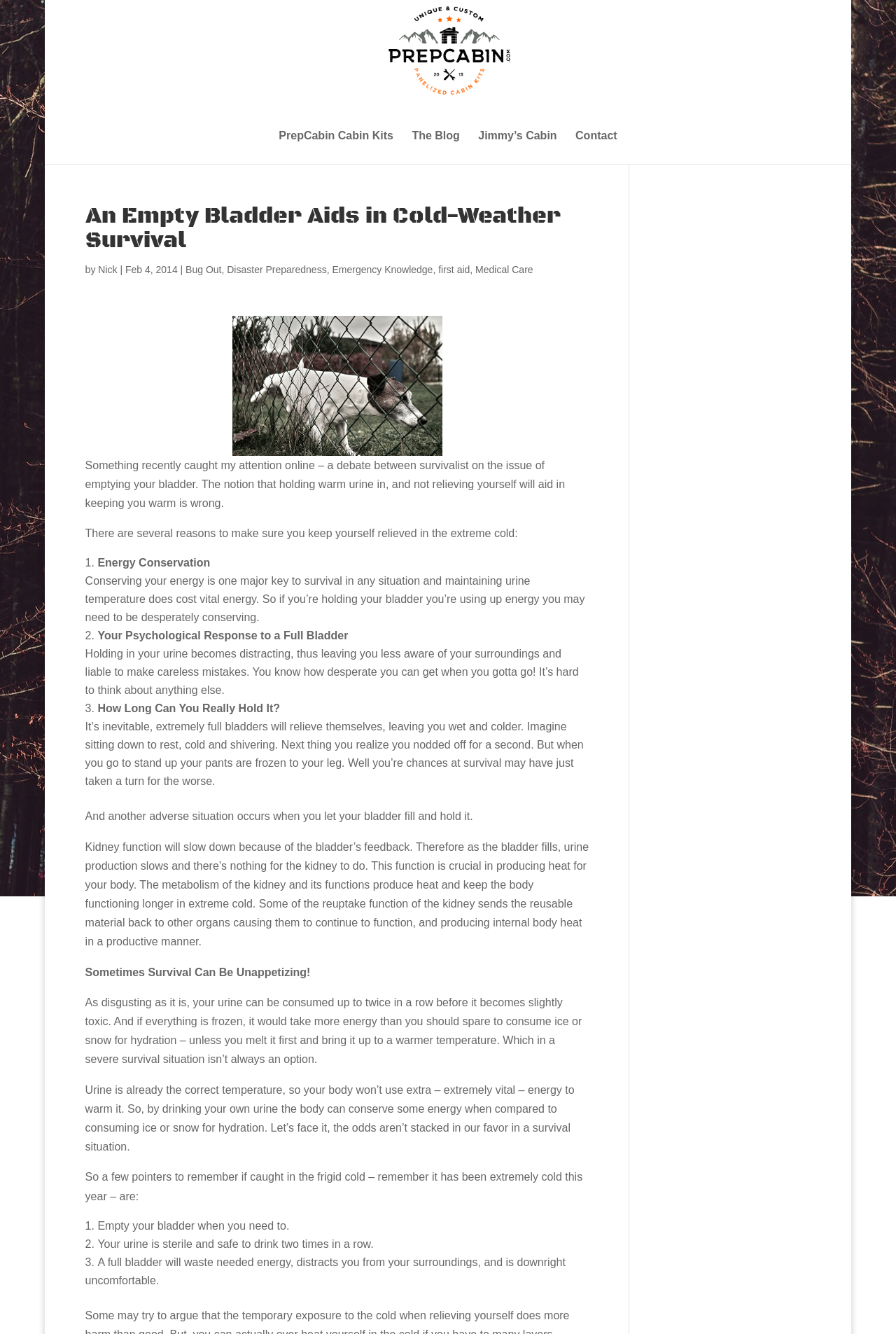Given the description of a UI element: "title="Whatsapp"", identify the bounding box coordinates of the matching element in the webpage screenshot.

None